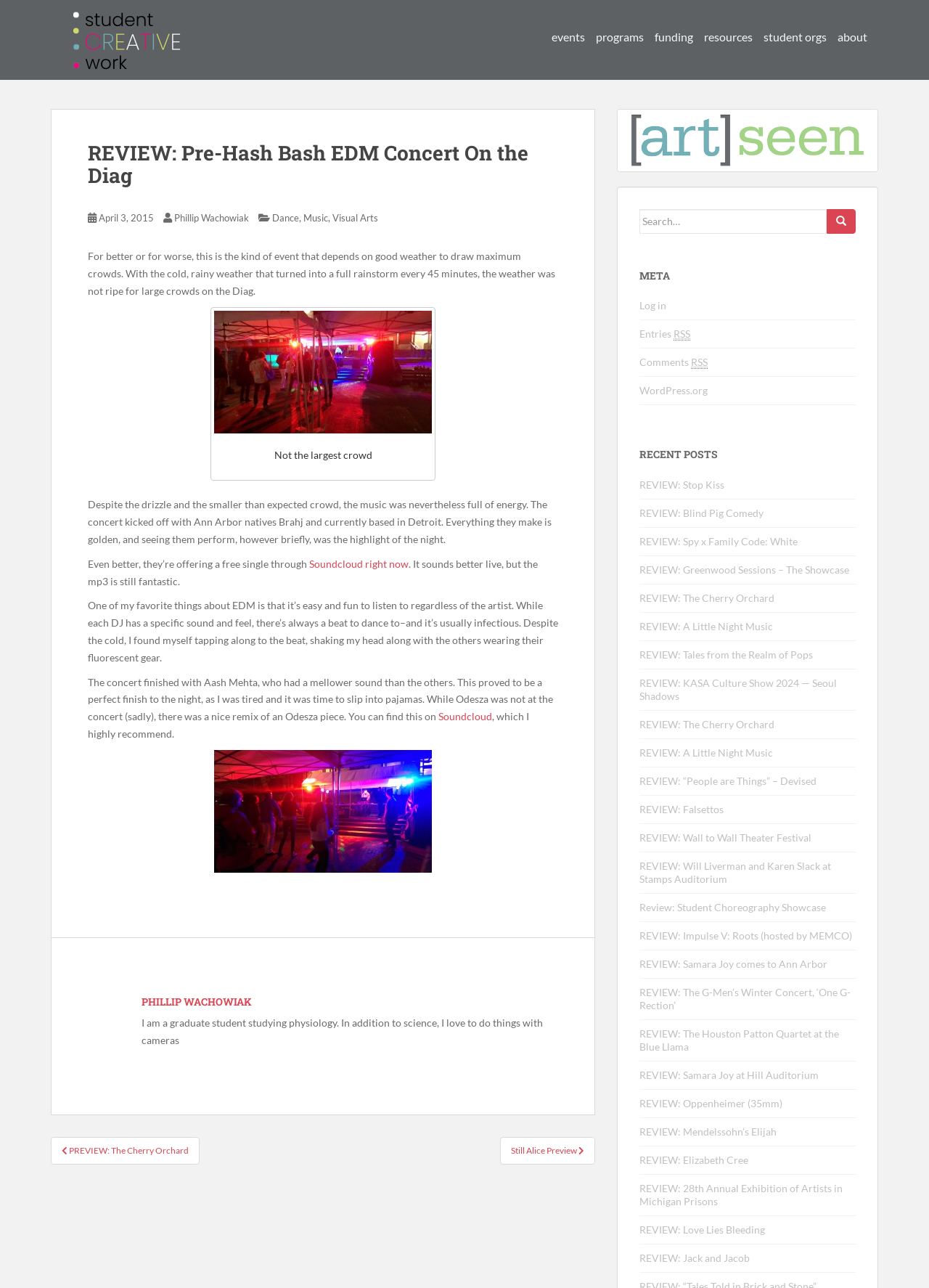Please specify the bounding box coordinates of the area that should be clicked to accomplish the following instruction: "Click on the 'Hash Bash EDM' image". The coordinates should consist of four float numbers between 0 and 1, i.e., [left, top, right, bottom].

[0.23, 0.582, 0.465, 0.677]